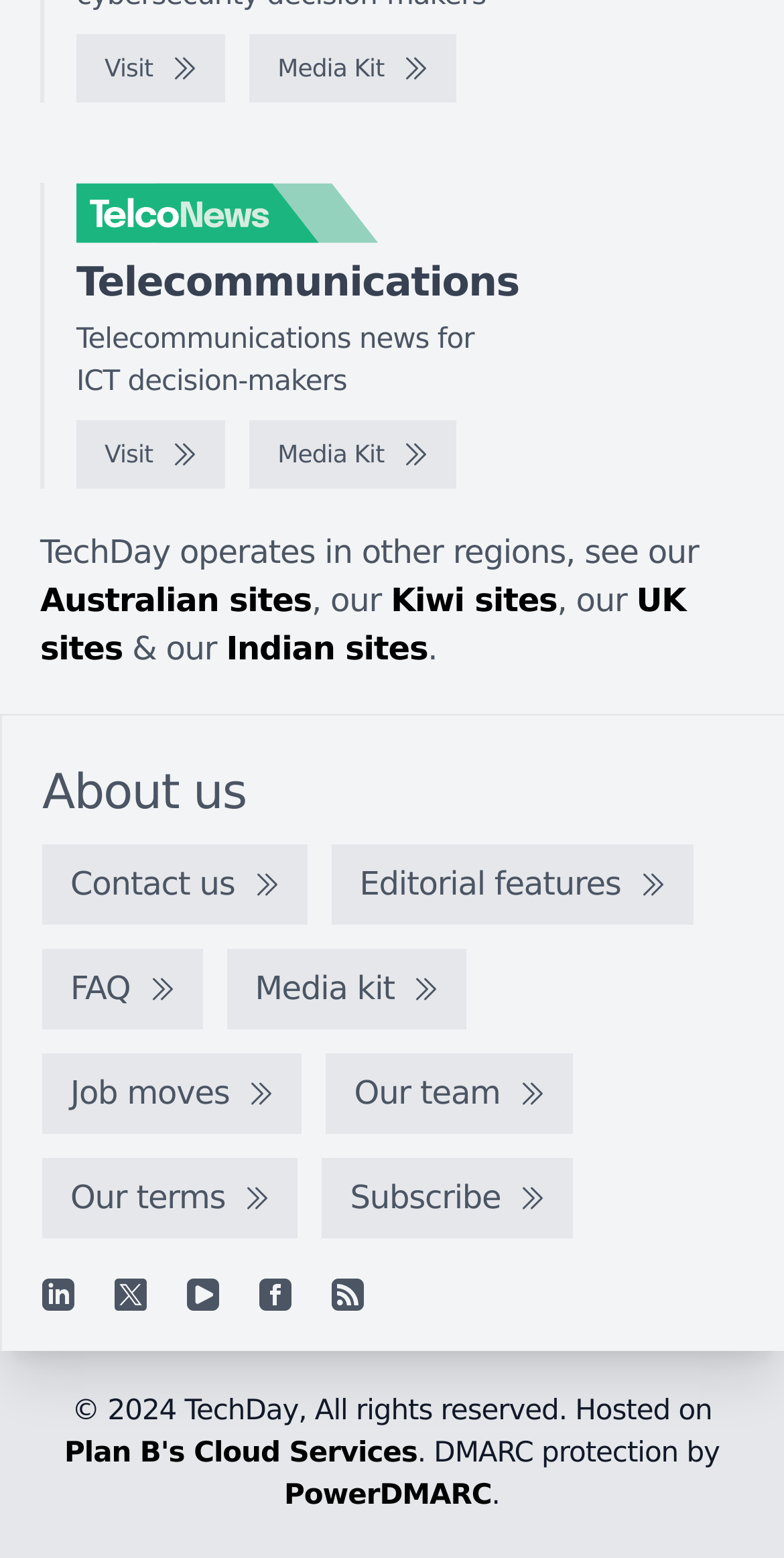Refer to the image and provide an in-depth answer to the question: 
How many regions does TechDay operate in?

TechDay operates in four regions, which are Australia, New Zealand, UK, and India, as mentioned in the section 'TechDay operates in other regions, see our...'.